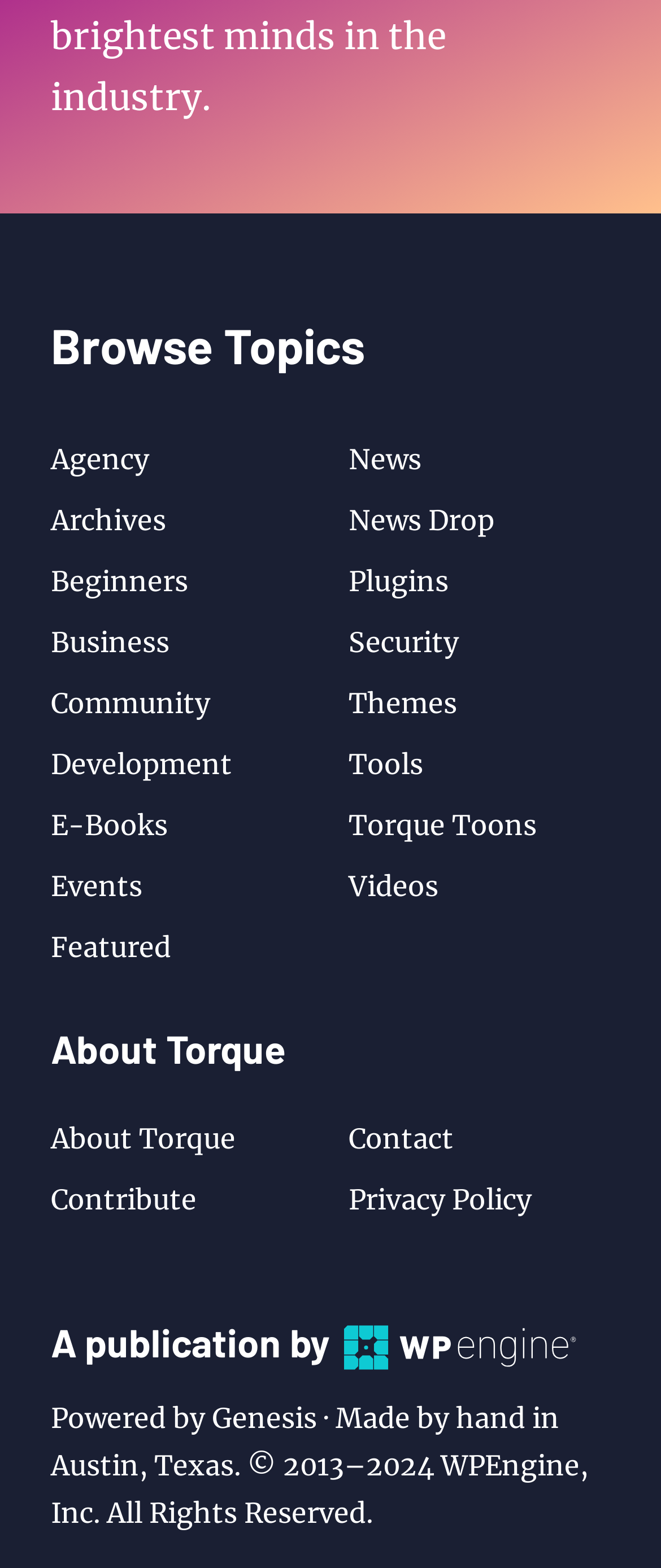What is the year range of the copyright for Torque?
Based on the image, respond with a single word or phrase.

2013-2024